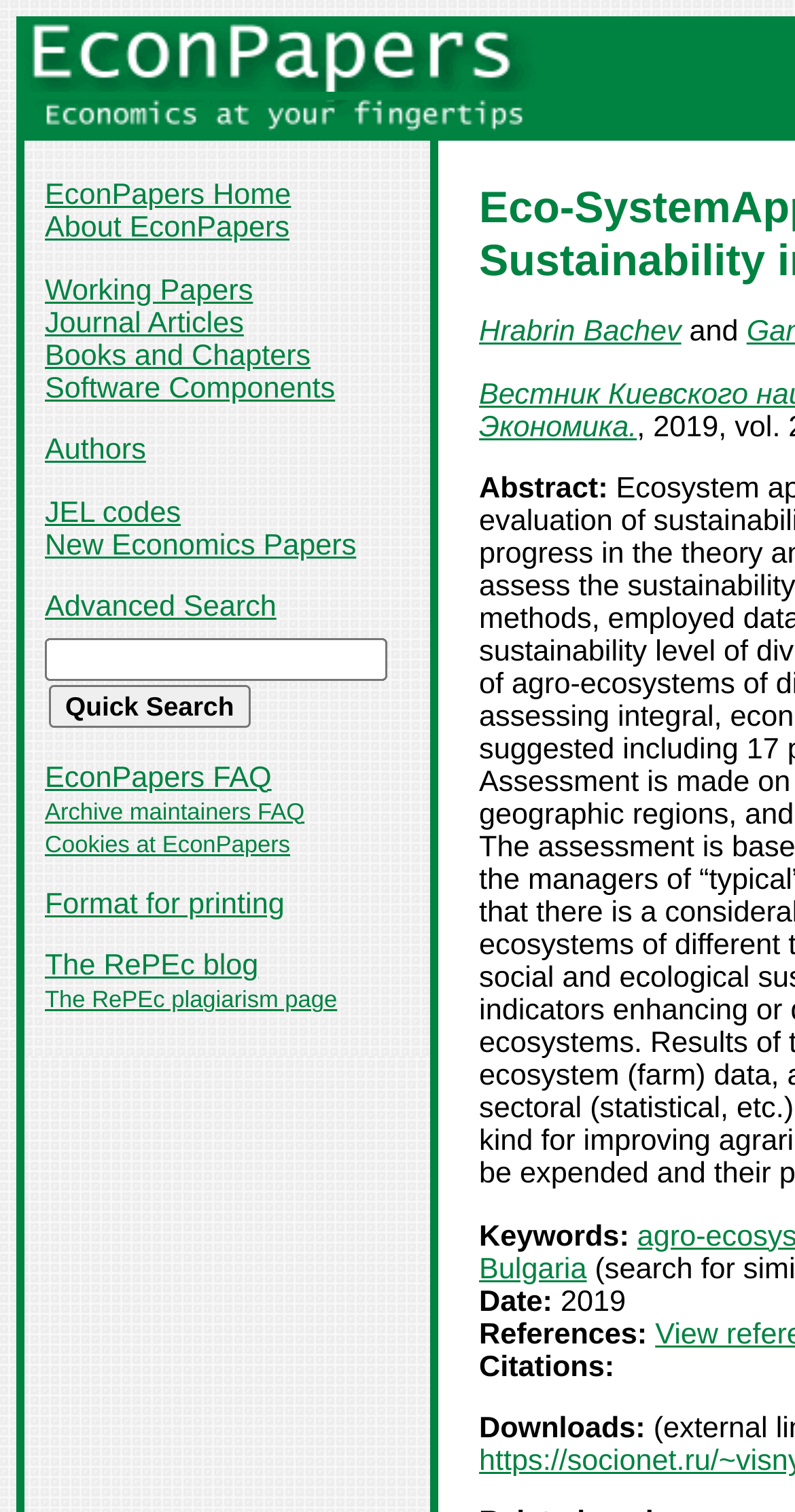Locate the bounding box coordinates of the element that needs to be clicked to carry out the instruction: "Check out Wojtek Pietrusiewicz’s instructions". The coordinates should be given as four float numbers ranging from 0 to 1, i.e., [left, top, right, bottom].

None